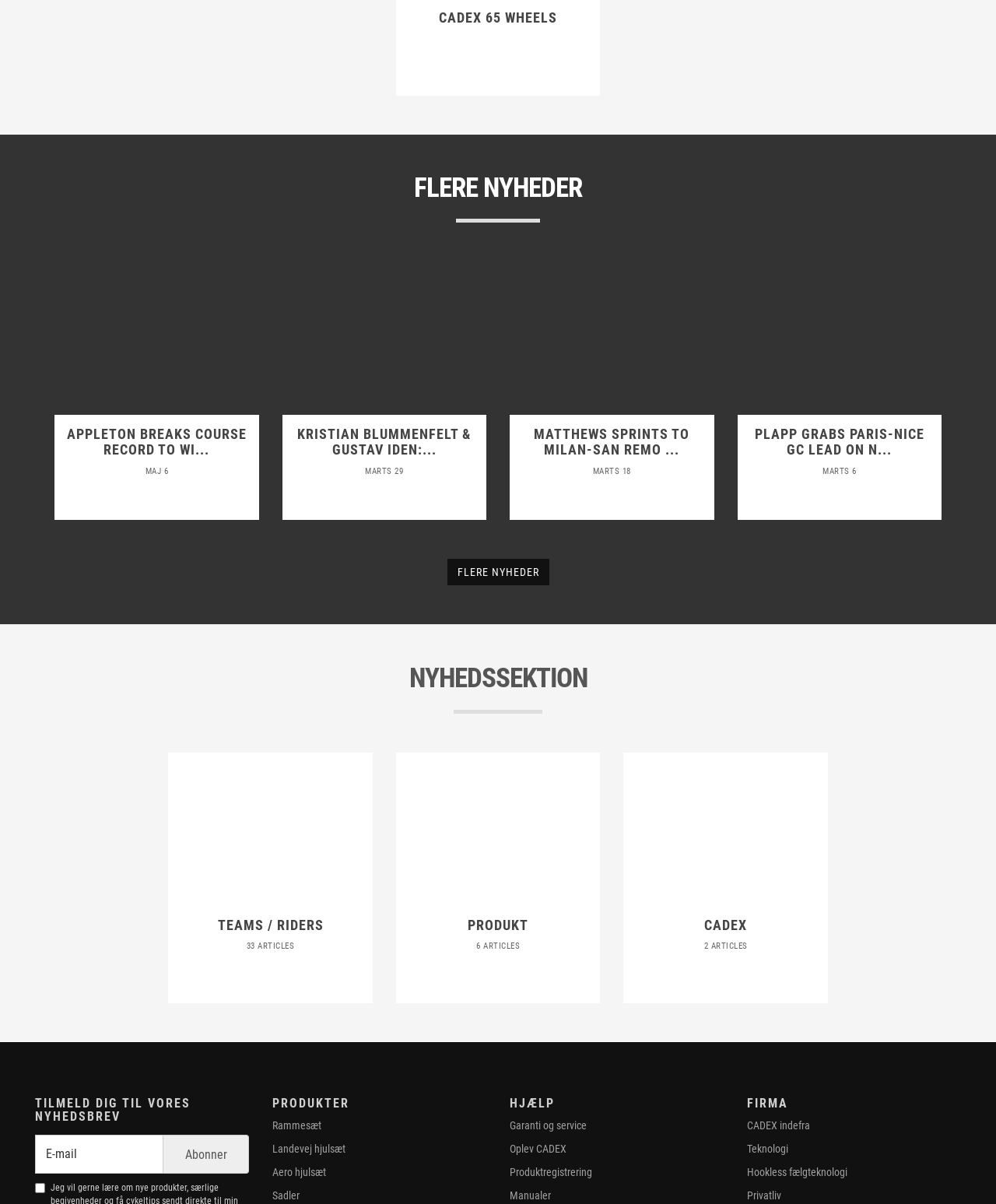Using the webpage screenshot, locate the HTML element that fits the following description and provide its bounding box: "title="Shrikhand Facts"".

None